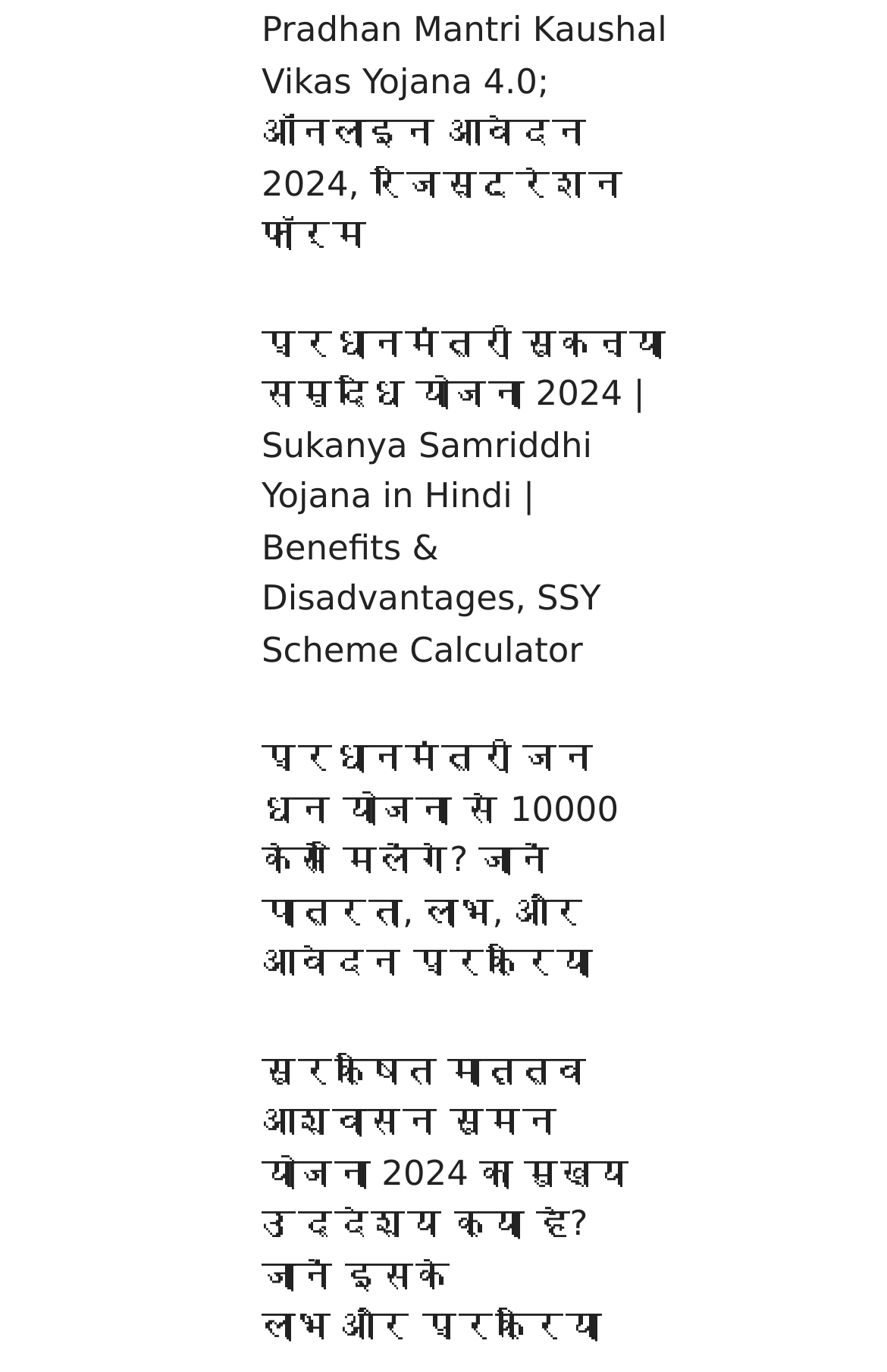Determine the bounding box for the UI element described here: "alt="प्रधानमंत्री सुकन्या समृद्धि योजना 2023"".

[0.038, 0.35, 0.244, 0.383]